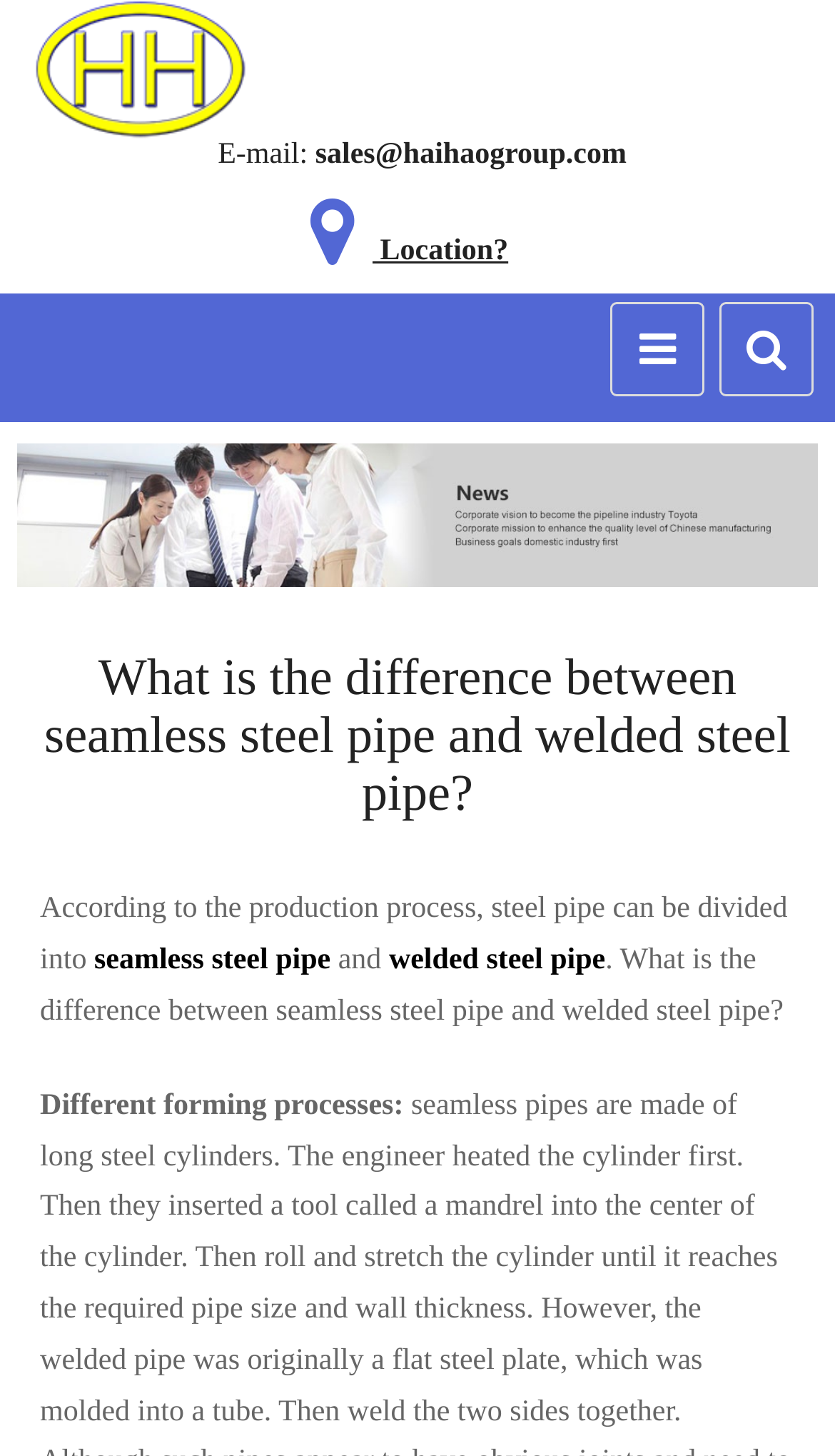What are the two types of steel pipes?
Provide a short answer using one word or a brief phrase based on the image.

Seamless and welded